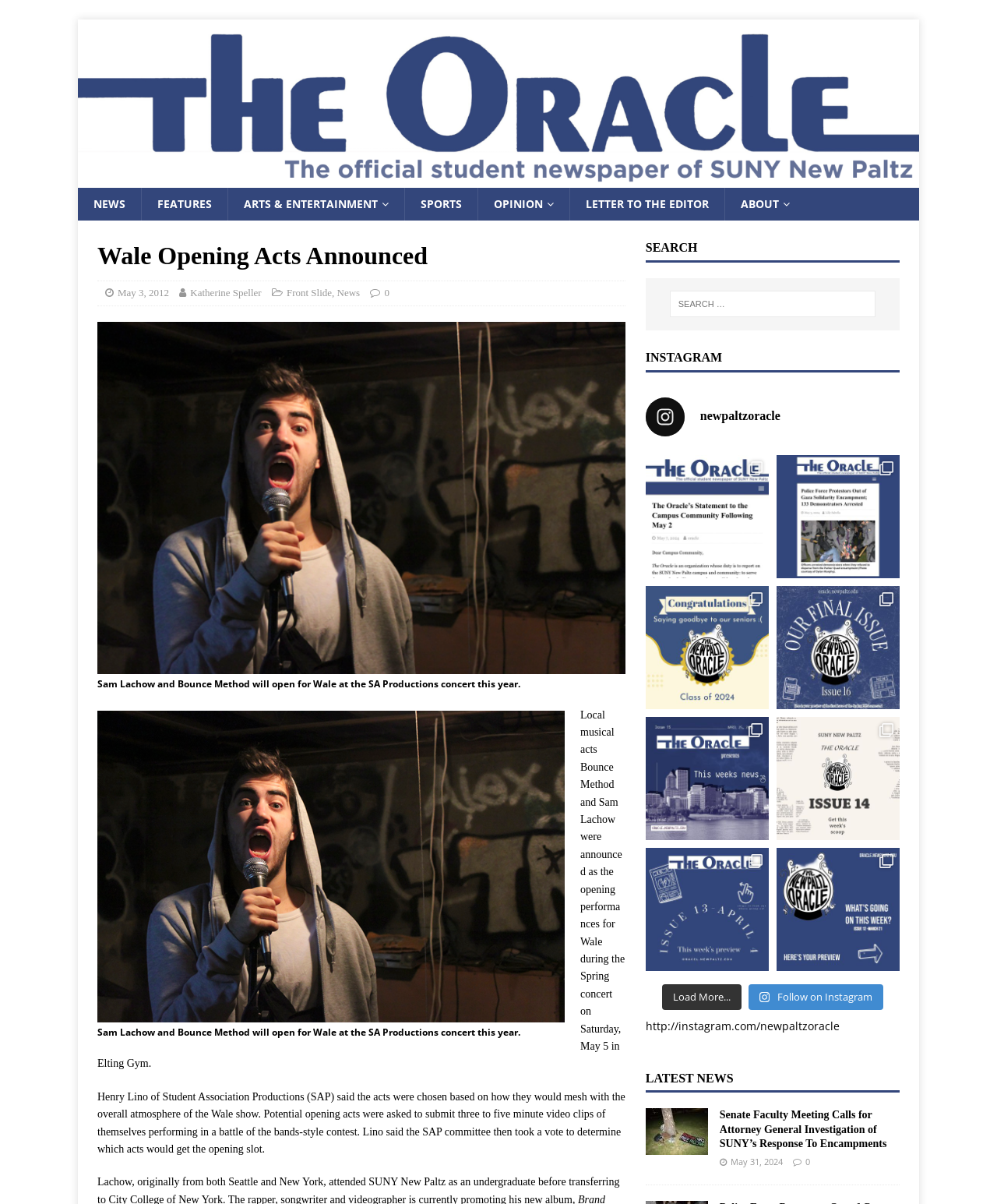Locate the bounding box coordinates of the area that needs to be clicked to fulfill the following instruction: "Click on NEWS". The coordinates should be in the format of four float numbers between 0 and 1, namely [left, top, right, bottom].

[0.078, 0.156, 0.141, 0.183]